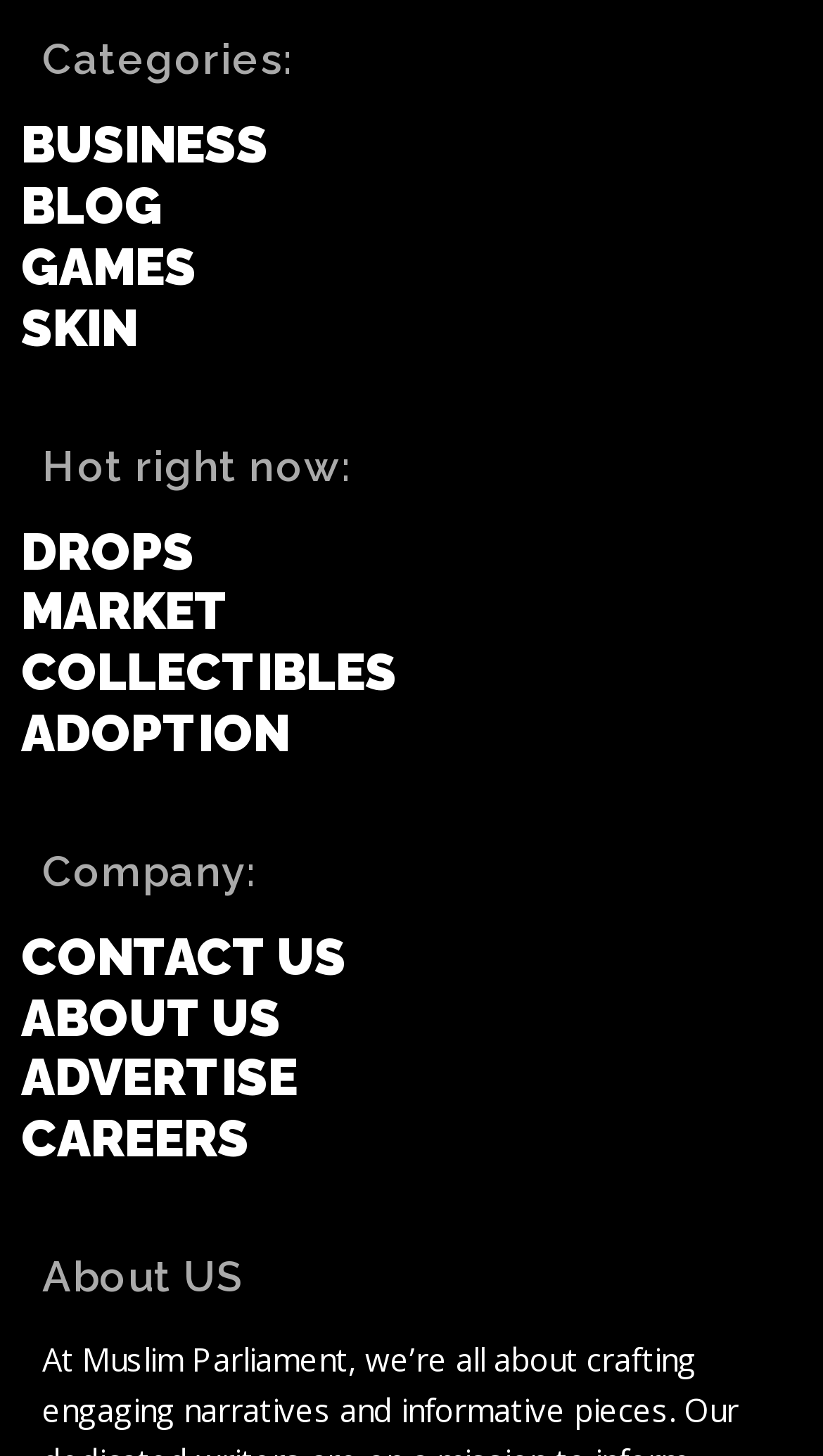What are the categories listed on the webpage?
Refer to the image and provide a one-word or short phrase answer.

BUSINESS, BLOG, GAMES, SKIN